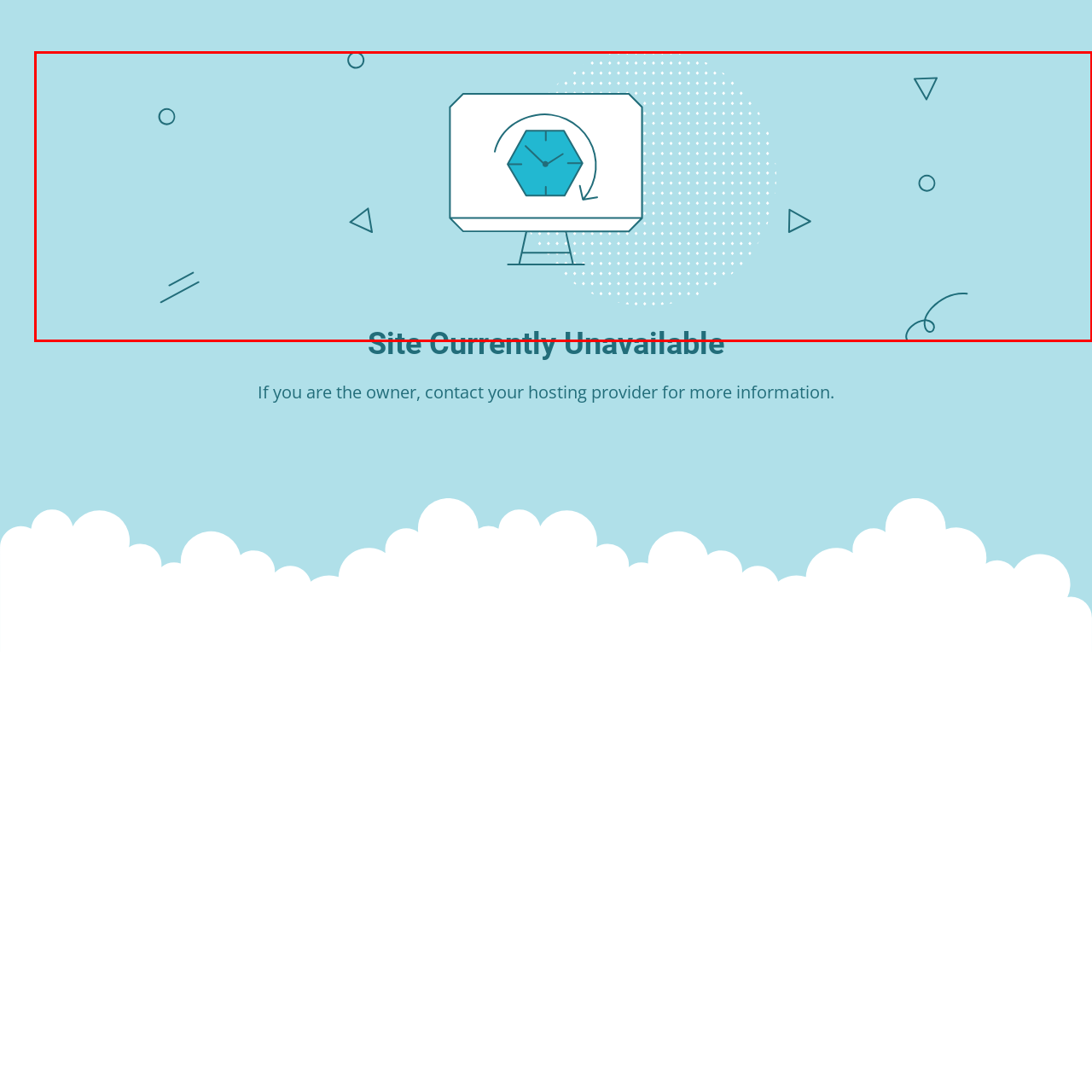Describe in detail the portion of the image that is enclosed within the red boundary.

The image depicts a vibrant and modern design conveying the message "Site Currently Unavailable." In the center, a stylized computer monitor displays an illustration of a clock and a hexagon, symbolizing downtime or maintenance. The color palette features a soothing light blue background with various geometric shapes scattered around, enhancing the contemporary feel. Below the monitor, the bold text "Site Currently Unavailable" is prominently displayed, providing clear communication of the site's status. This design effectively combines visuals and typography to inform users in a friendly, engaging manner while maintaining a professional appearance.